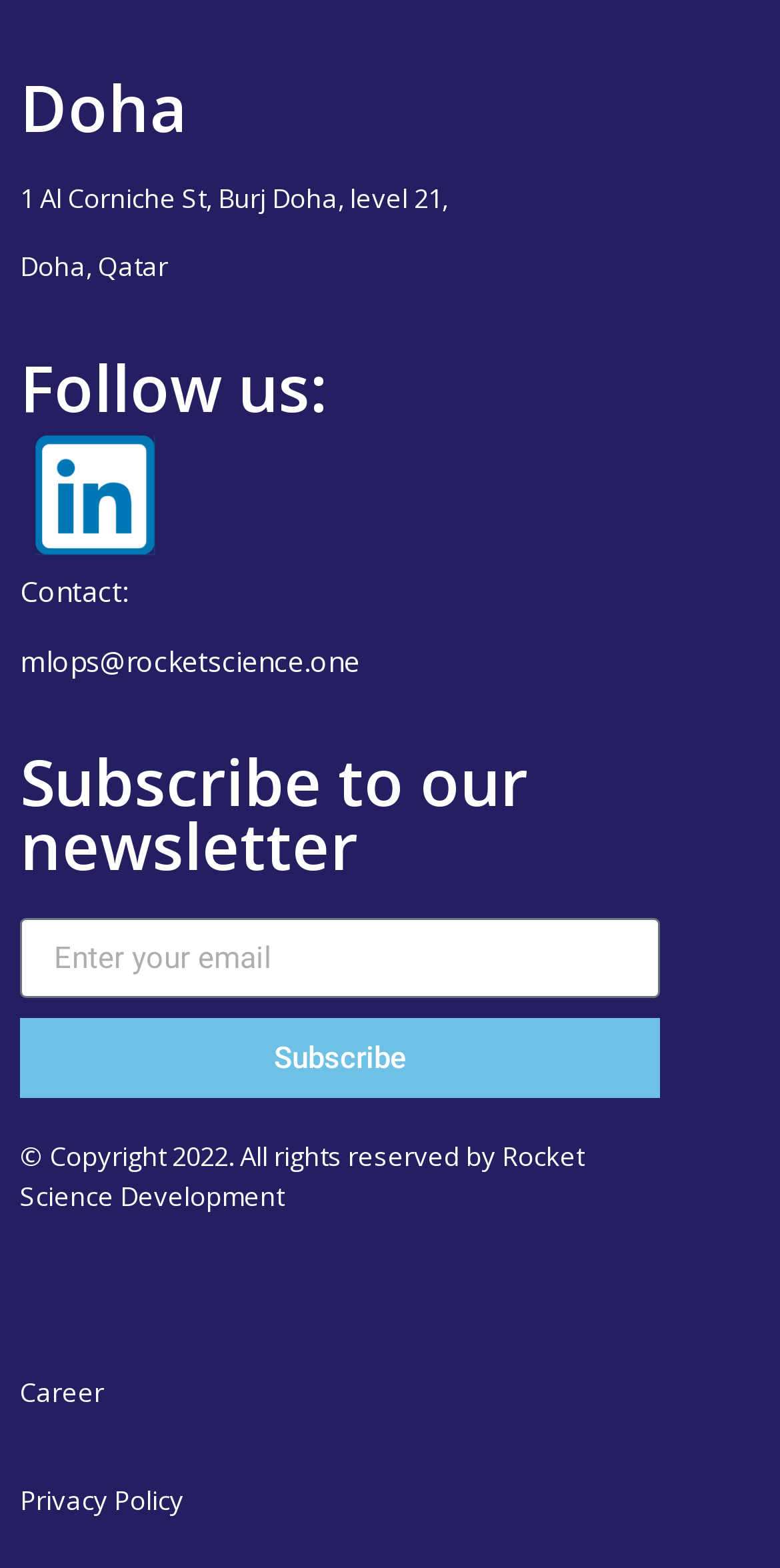What is the address of Rocket Science Development?
Observe the image and answer the question with a one-word or short phrase response.

1 Al Corniche St, Burj Doha, level 21, Doha, Qatar